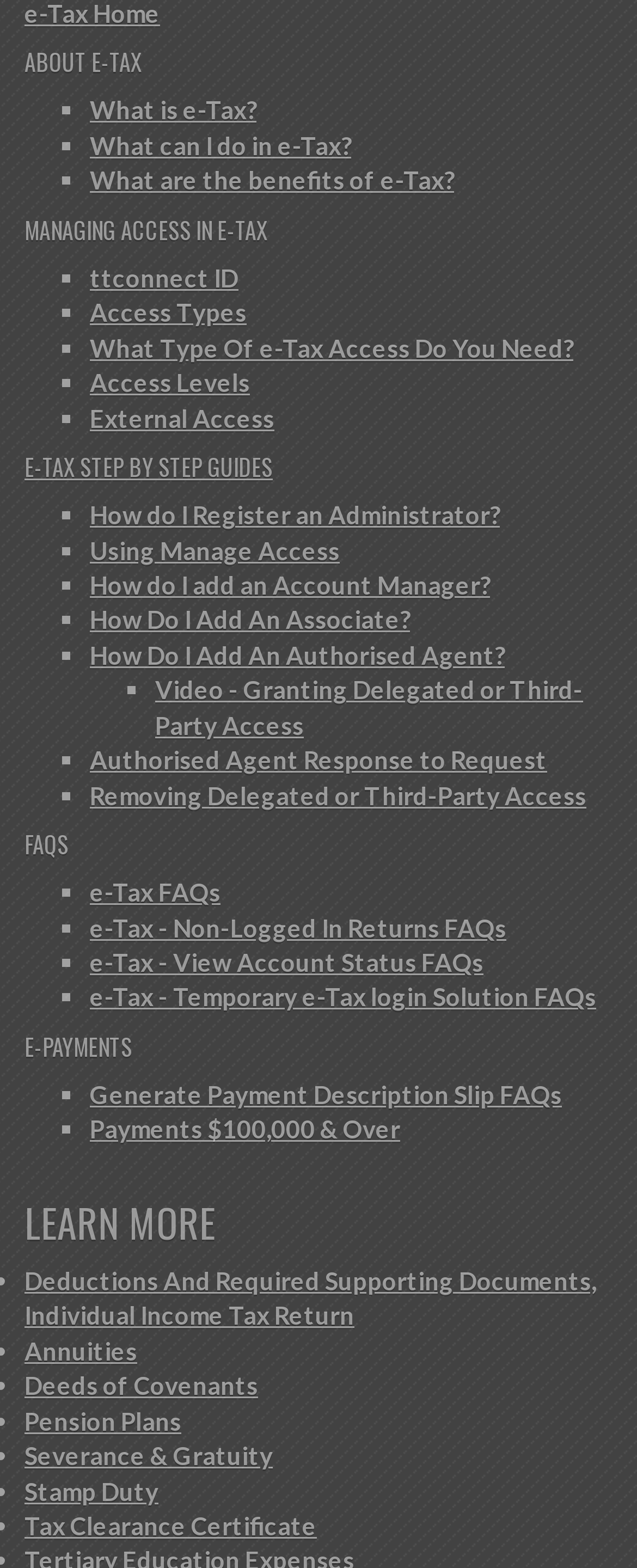What is the purpose of the 'E-TAX STEP BY STEP GUIDES' section?
Using the image as a reference, answer the question with a short word or phrase.

To provide step-by-step guides for e-Tax